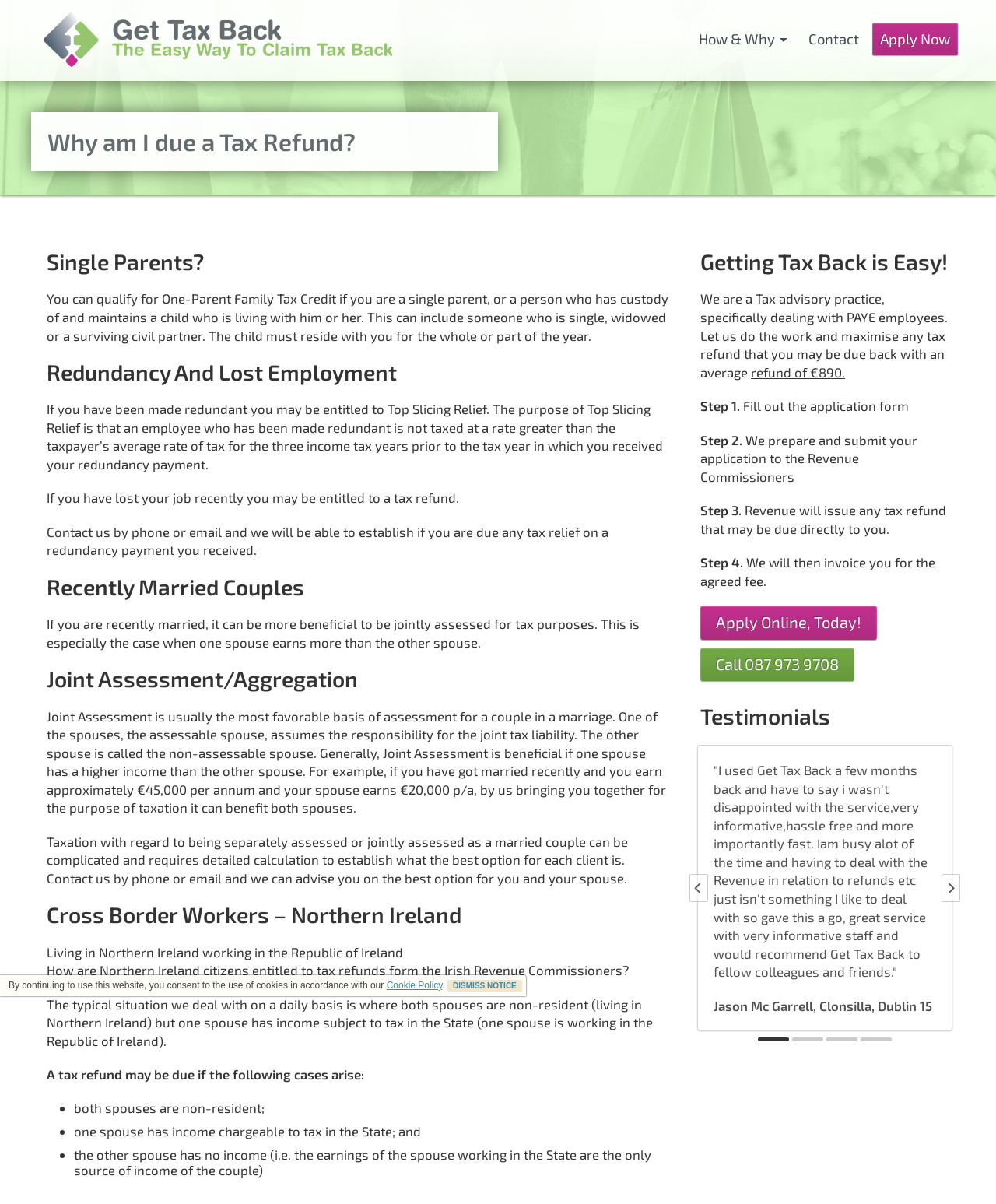Construct a comprehensive caption that outlines the webpage's structure and content.

This webpage is about tax refunds, specifically focusing on reasons why individuals may be due a tax refund. The page is divided into sections, with a logo and navigation links at the top. The main content is organized into sections with headings, including "Why am I due a Tax Refund?", "Single Parents?", "Redundancy And Lost Employment", "Recently Married Couples", "Joint Assessment/Aggregation", "Cross Border Workers – Northern Ireland", and "Getting Tax Back is Easy!".

In the top-left corner, there is a logo, and to the right of it, there are three navigation links: "How & Why", "Contact", and "Apply Now". Below the logo, there is a heading "Why am I due a Tax Refund?" followed by a brief introduction to the topic.

The "Single Parents?" section explains the One-Parent Family Tax Credit and its eligibility criteria. The "Redundancy And Lost Employment" section discusses Top Slicing Relief and its application to redundancy payments. The "Recently Married Couples" section explains the benefits of joint assessment for tax purposes, and the "Joint Assessment/Aggregation" section provides more details on this topic.

The "Cross Border Workers – Northern Ireland" section discusses tax refunds for individuals living in Northern Ireland and working in the Republic of Ireland. This section includes a list of scenarios where a tax refund may be due.

The "Getting Tax Back is Easy!" section outlines a four-step process for getting a tax refund, including filling out an application form, submitting it to the Revenue Commissioners, receiving a refund, and paying a fee to the tax advisory practice.

Below this section, there are two calls-to-action: "Apply Online, Today!" and "Call 087 973 9708". The page also features a "Testimonials" section with a quote from a satisfied customer.

At the bottom of the page, there is a cookie policy notice with a link to the Cookie Policy and a "DISMISS NOTICE" button.